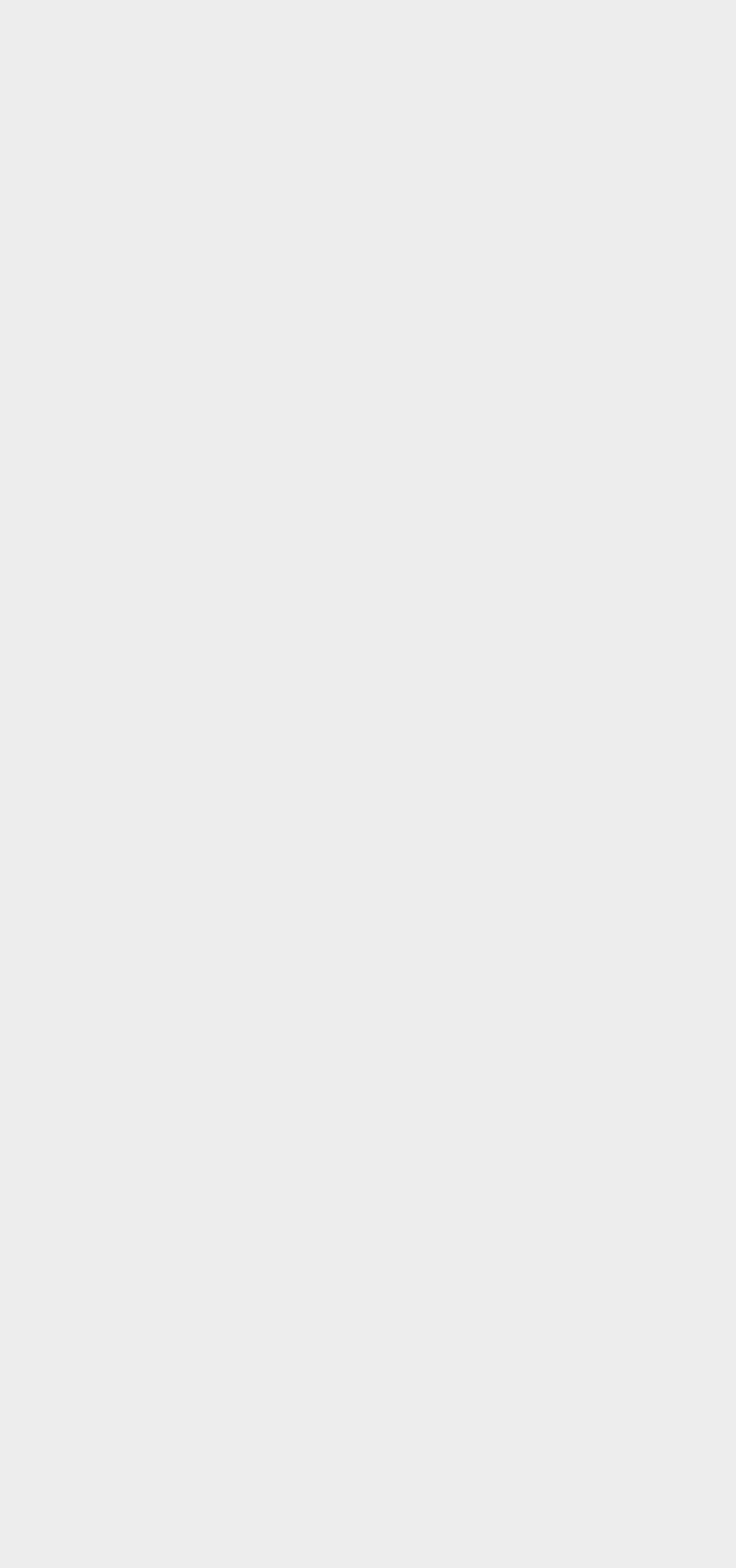Show the bounding box coordinates of the region that should be clicked to follow the instruction: "View the cathedral's policies."

[0.417, 0.62, 0.583, 0.642]